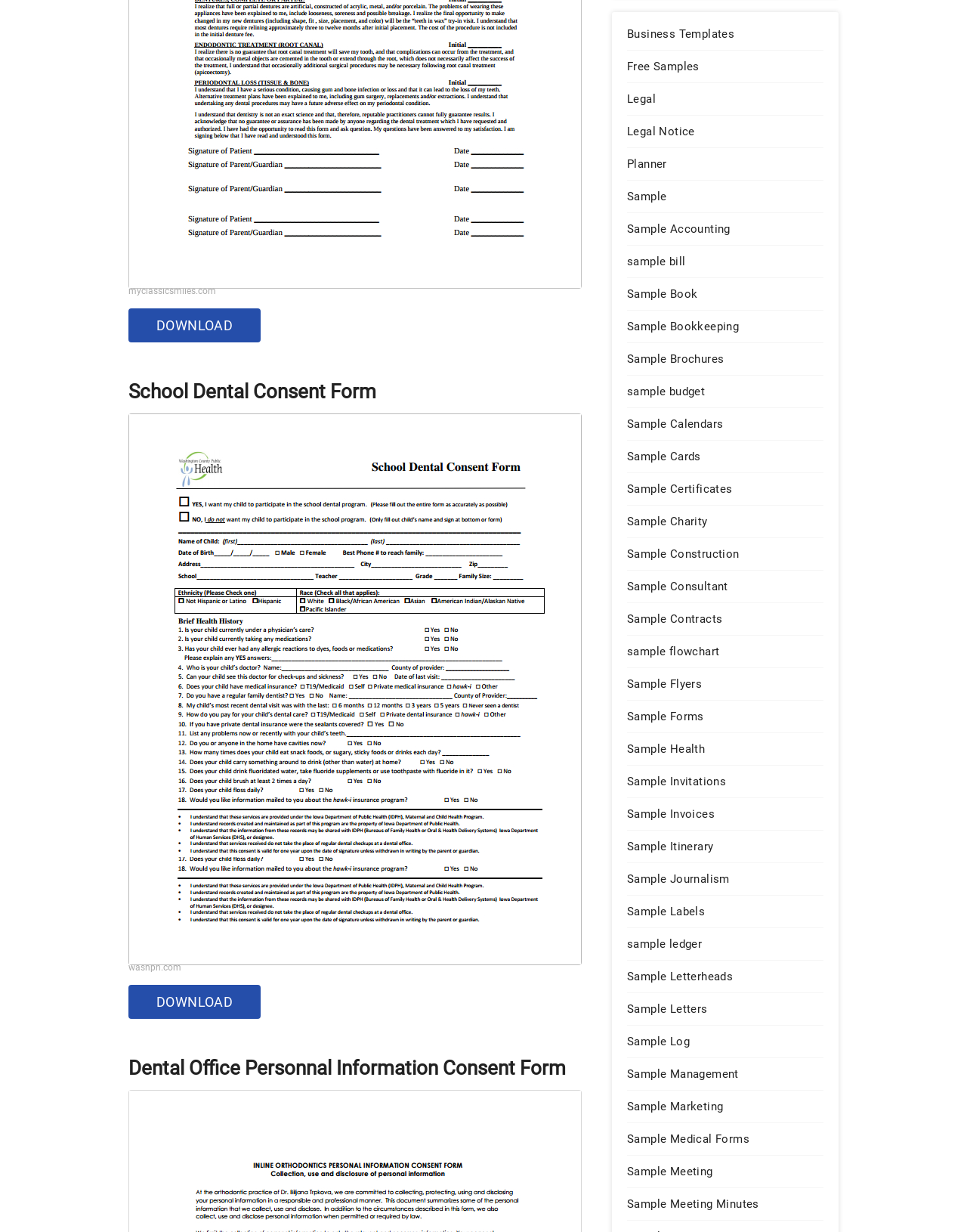Please indicate the bounding box coordinates for the clickable area to complete the following task: "explore sample medical forms". The coordinates should be specified as four float numbers between 0 and 1, i.e., [left, top, right, bottom].

[0.648, 0.919, 0.852, 0.93]